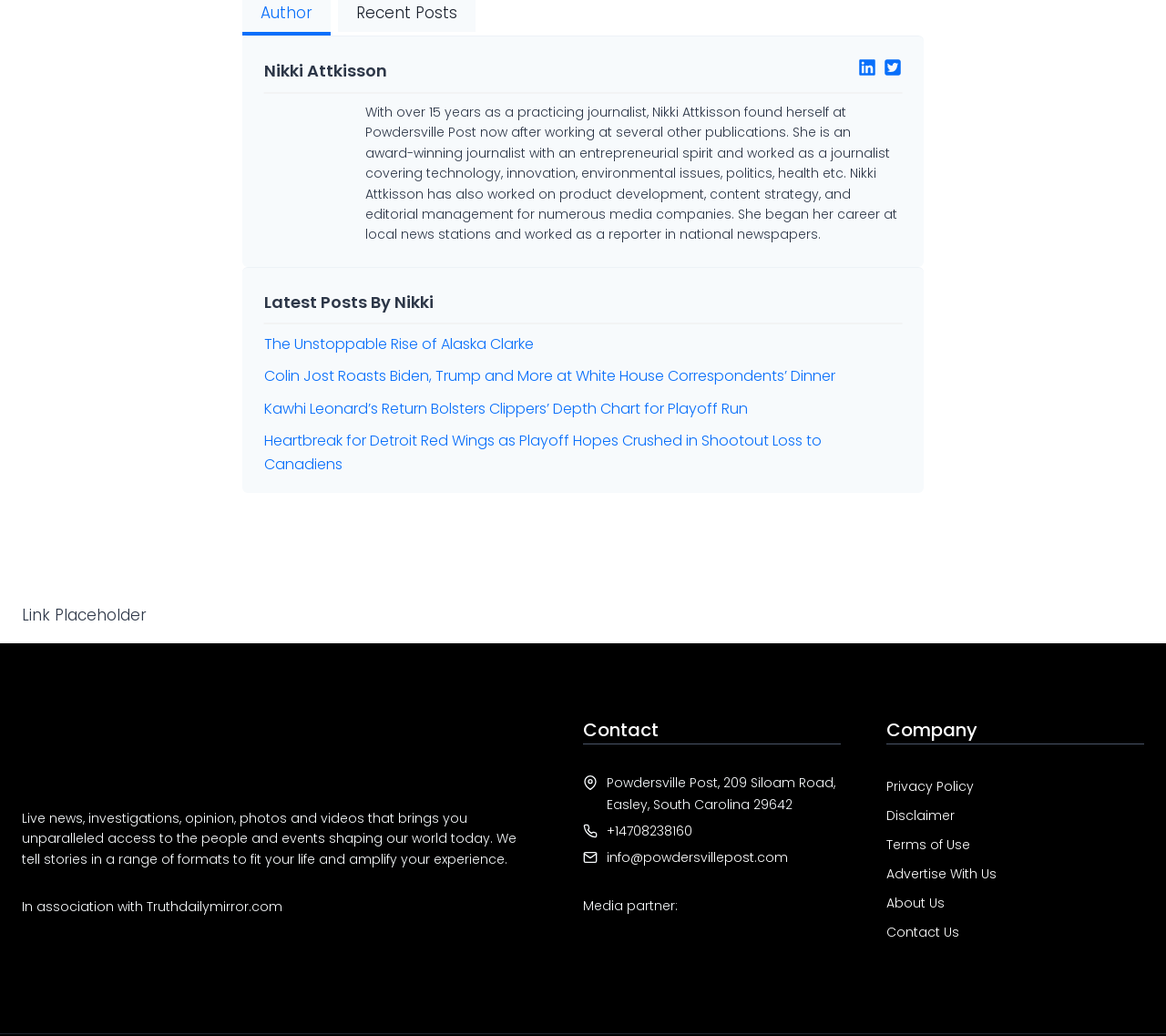What is the name of the publication Nikki Attkisson is currently working at? Analyze the screenshot and reply with just one word or a short phrase.

Powdersville Post